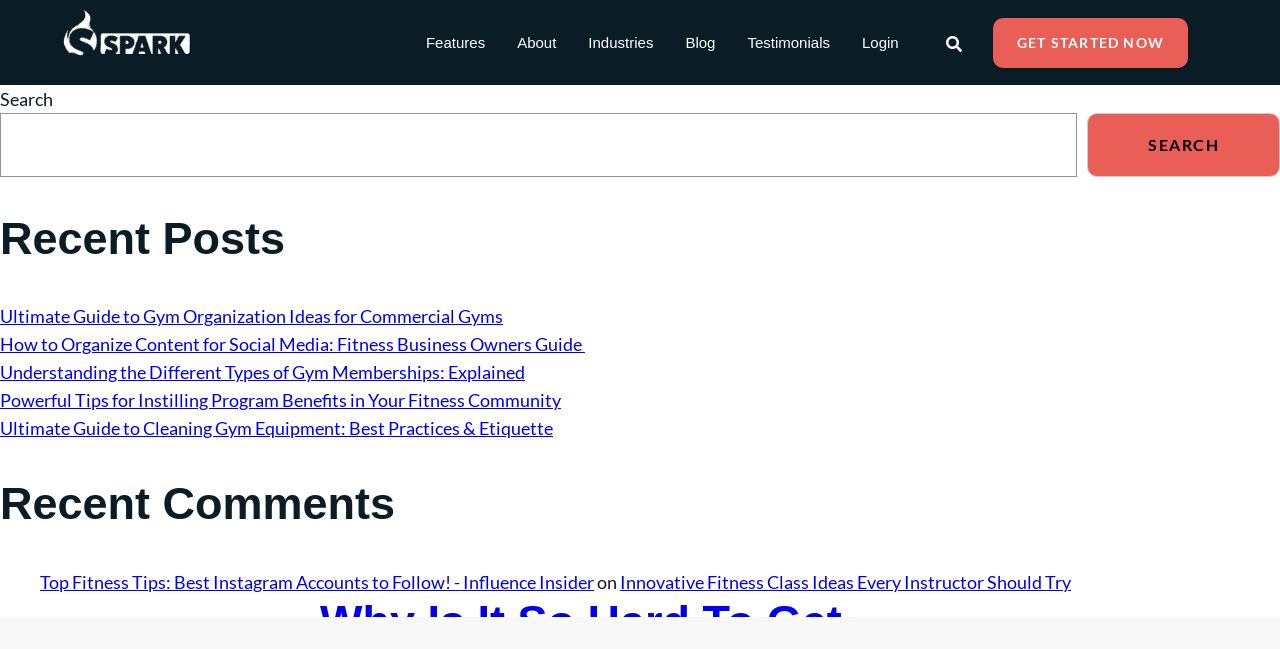Please identify the bounding box coordinates of where to click in order to follow the instruction: "click on GET STARTED NOW".

[0.776, 0.027, 0.928, 0.104]